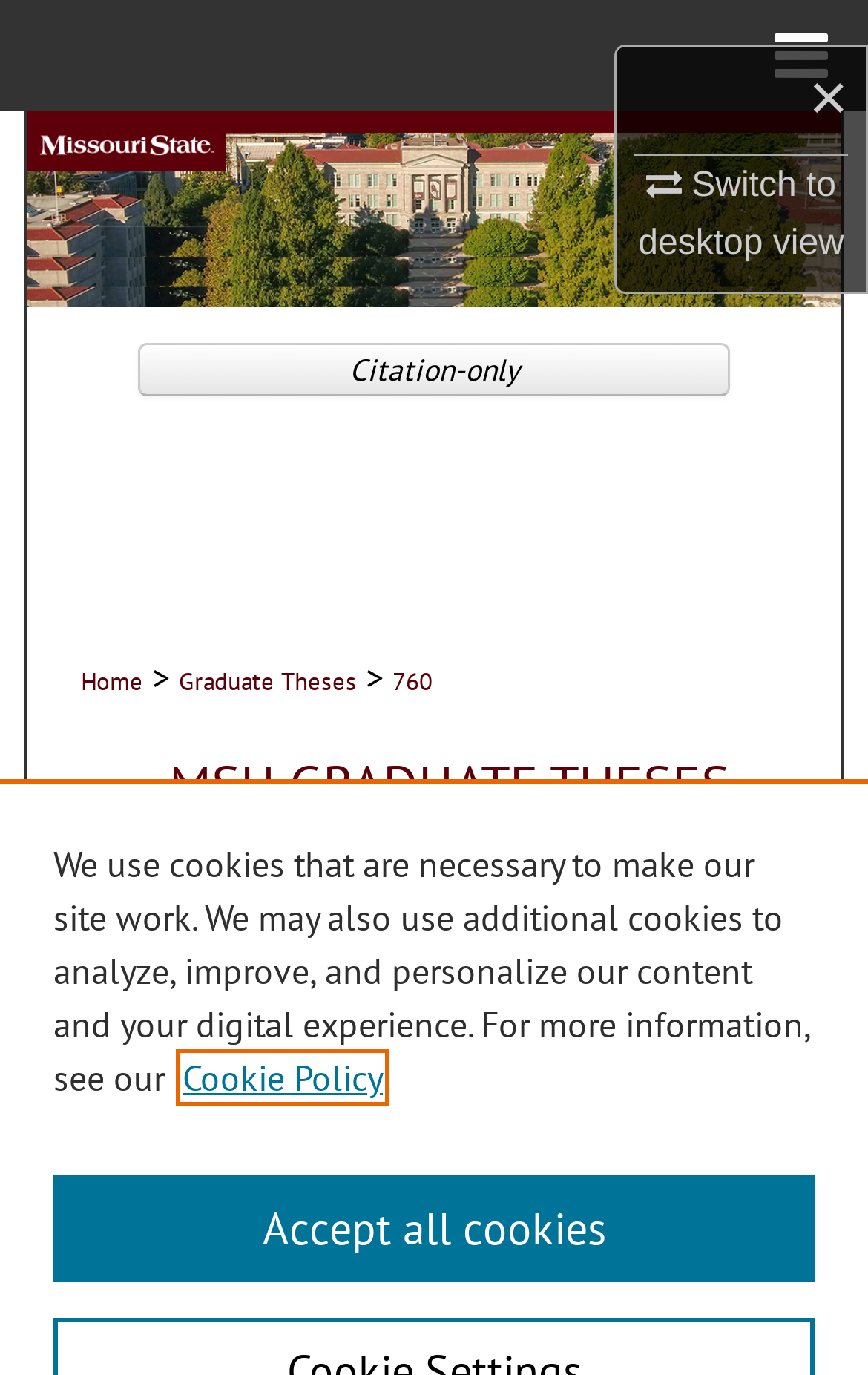Provide a short answer to the following question with just one word or phrase: What is the type of document being presented?

Graduate Thesis